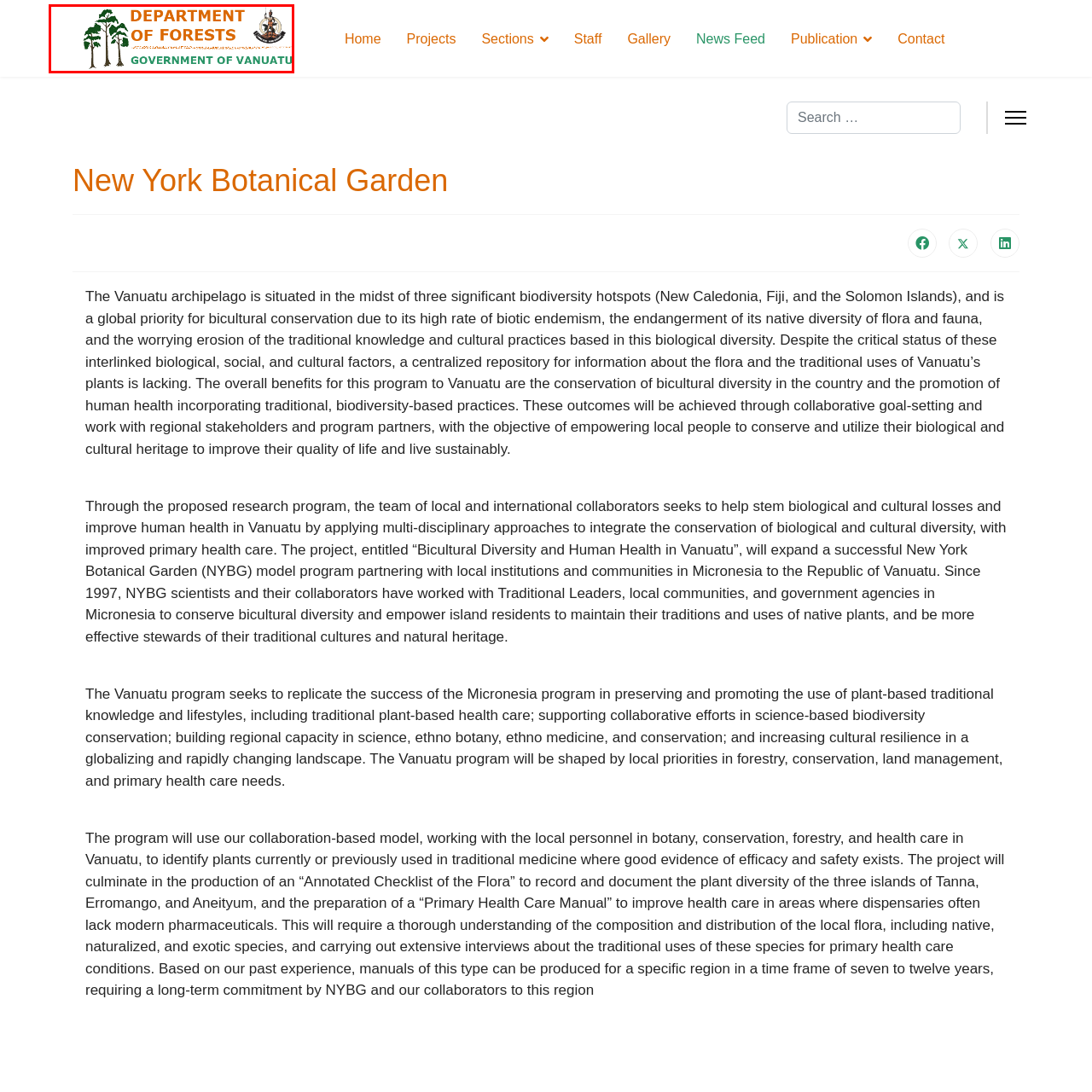What color scheme is used in the logo?
Observe the image within the red bounding box and respond to the question with a detailed answer, relying on the image for information.

The logo of the Department of Forests prominently displays the department's name in an earthy orange and green color scheme, which emphasizes the organization's commitment to environmental stewardship and sustainable management of forest resources.